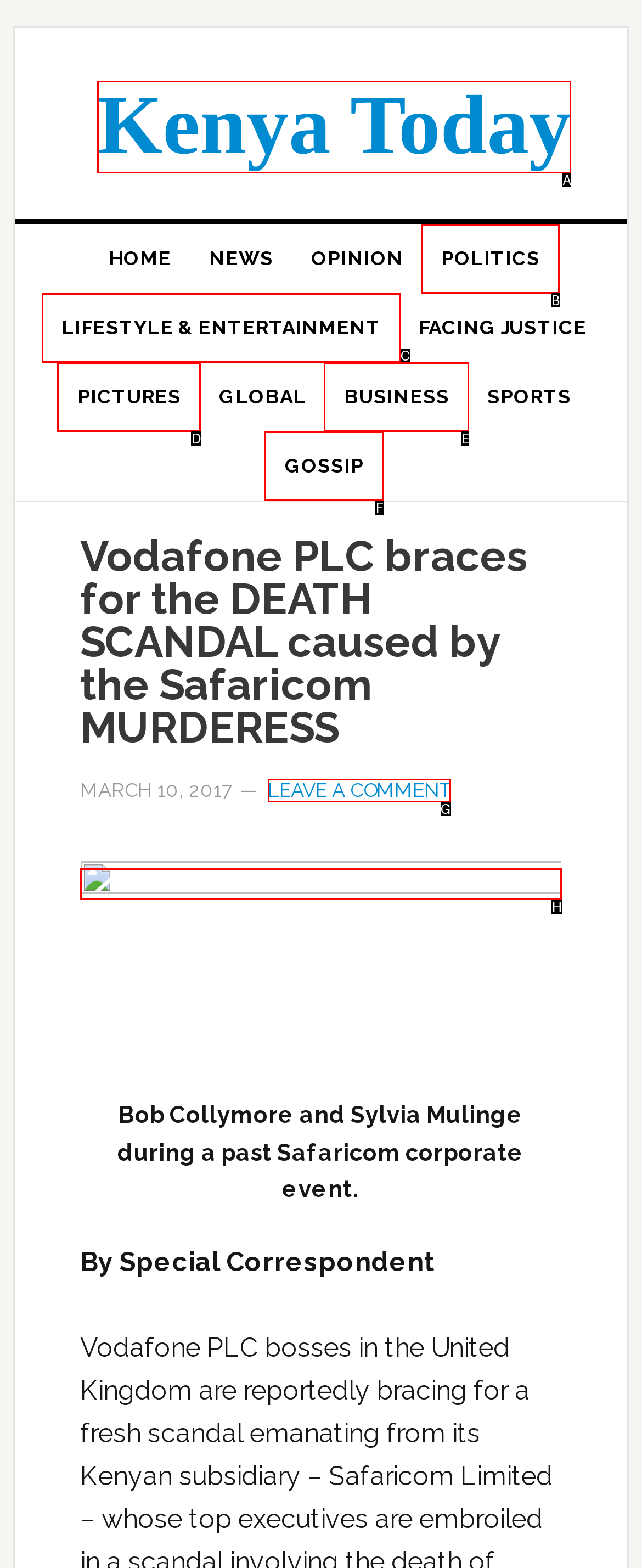Find the HTML element that suits the description: Kenya Today
Indicate your answer with the letter of the matching option from the choices provided.

A